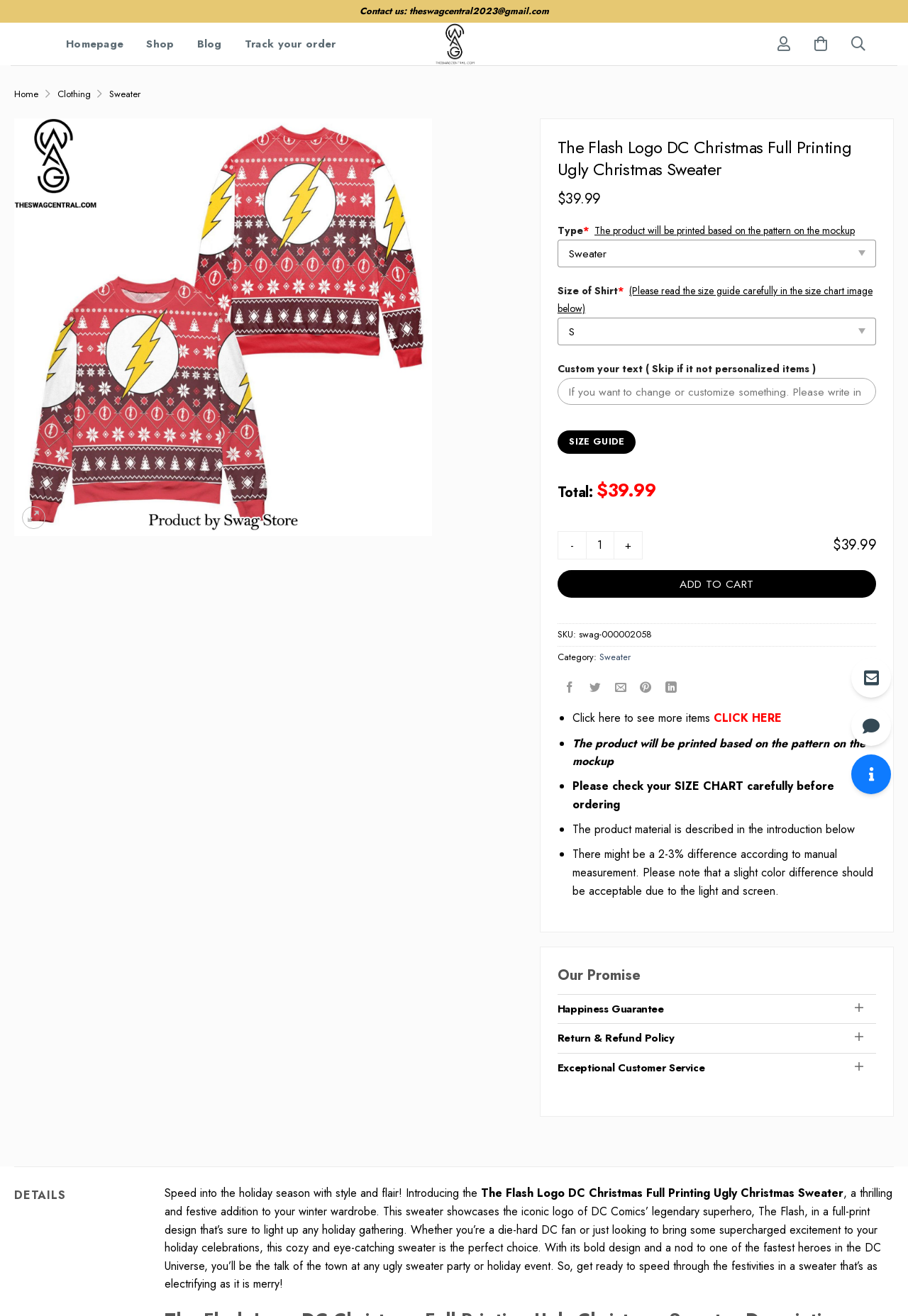What is the purpose of the 'Size Guide' link?
Provide a thorough and detailed answer to the question.

The 'Size Guide' link is provided to help customers check the size chart before ordering, as mentioned in the product details section, 'Please check your SIZE CHART carefully before ordering'.